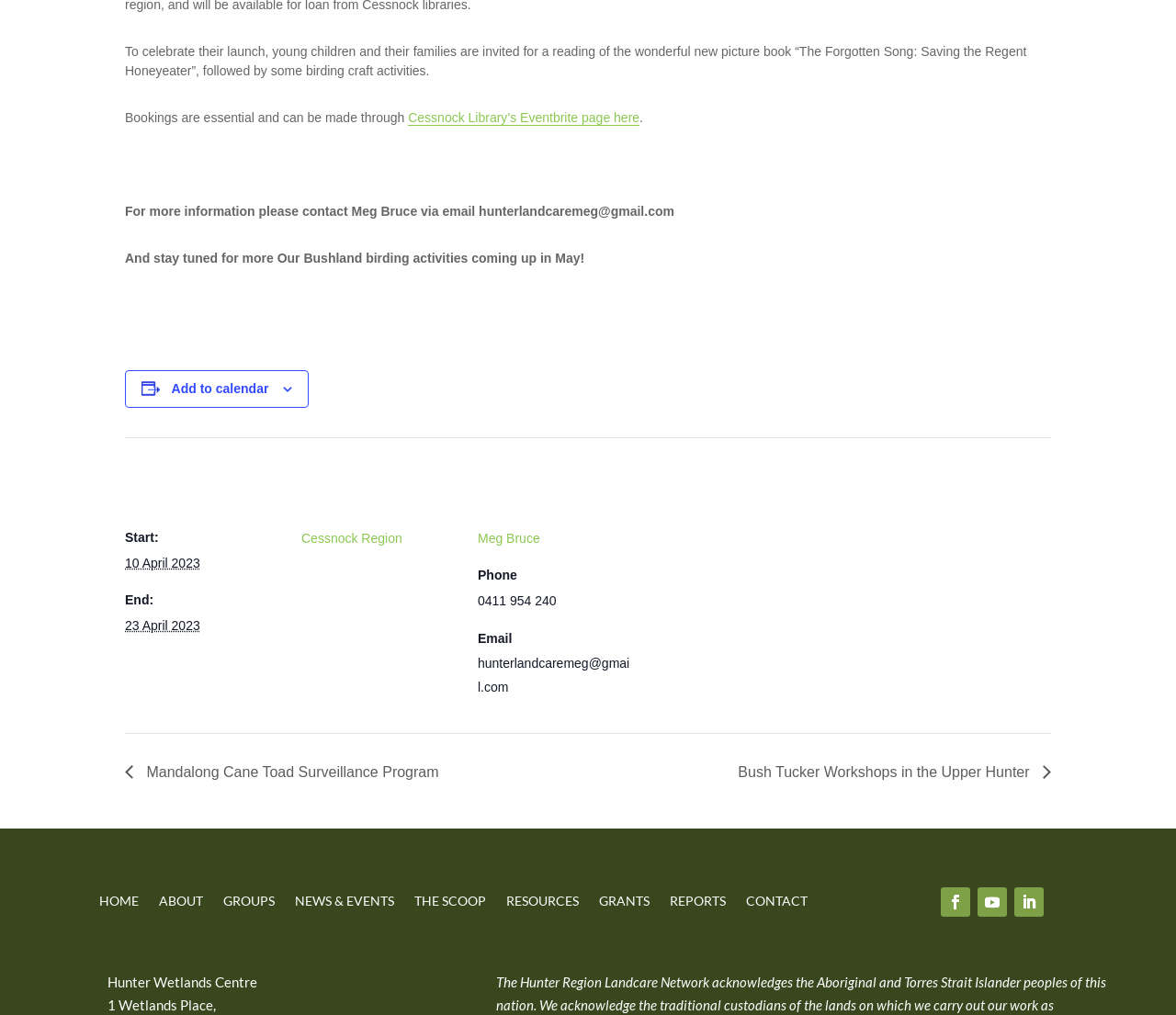Where is the event venue?
Please elaborate on the answer to the question with detailed information.

Under the 'VENUE' section, it is mentioned that the 'Venue name' is 'Cessnock Region', which indicates that the event venue is located in this region.